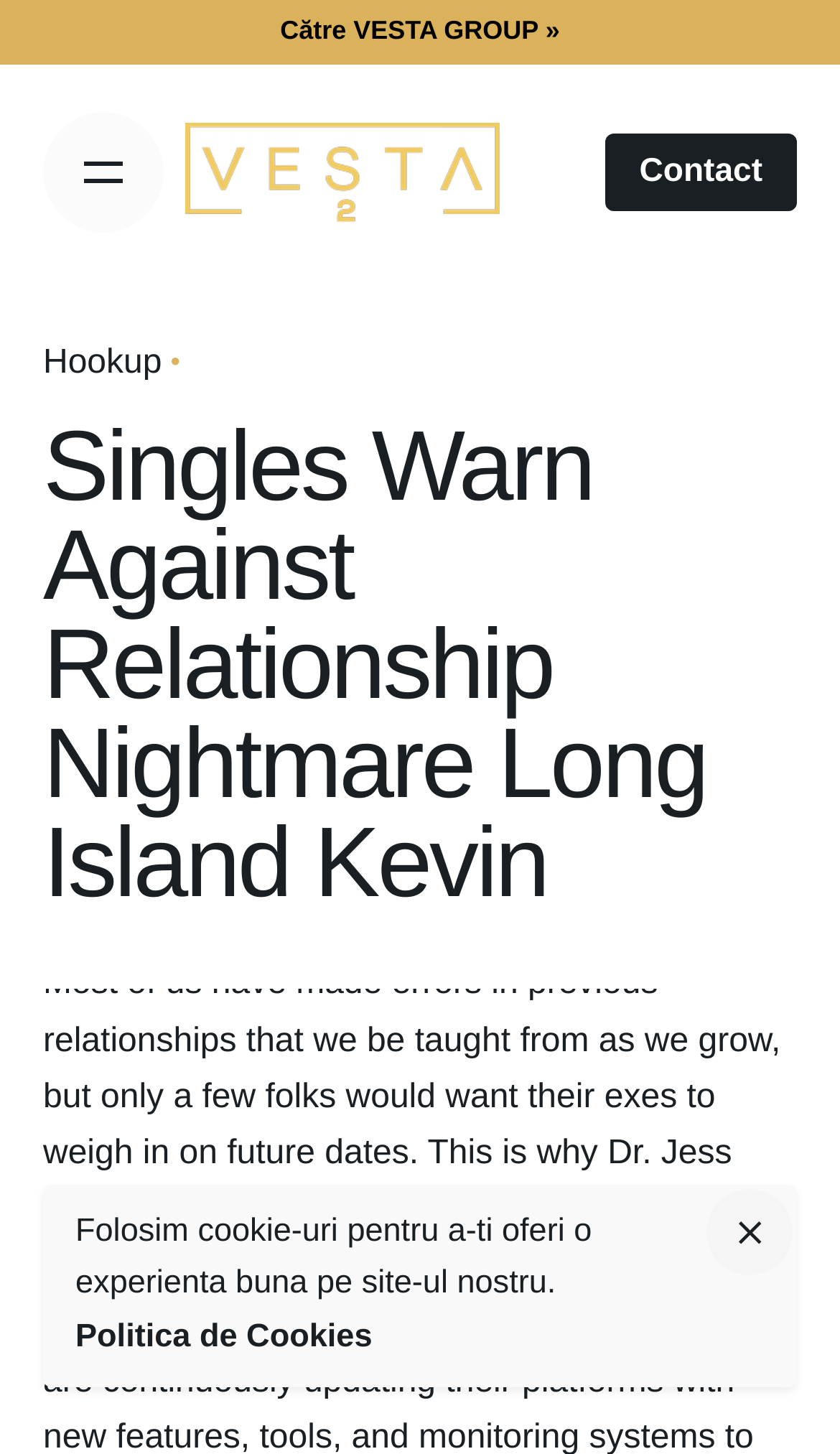Bounding box coordinates are given in the format (top-left x, top-left y, bottom-right x, bottom-right y). All values should be floating point numbers between 0 and 1. Provide the bounding box coordinate for the UI element described as: Hookup

[0.051, 0.238, 0.193, 0.263]